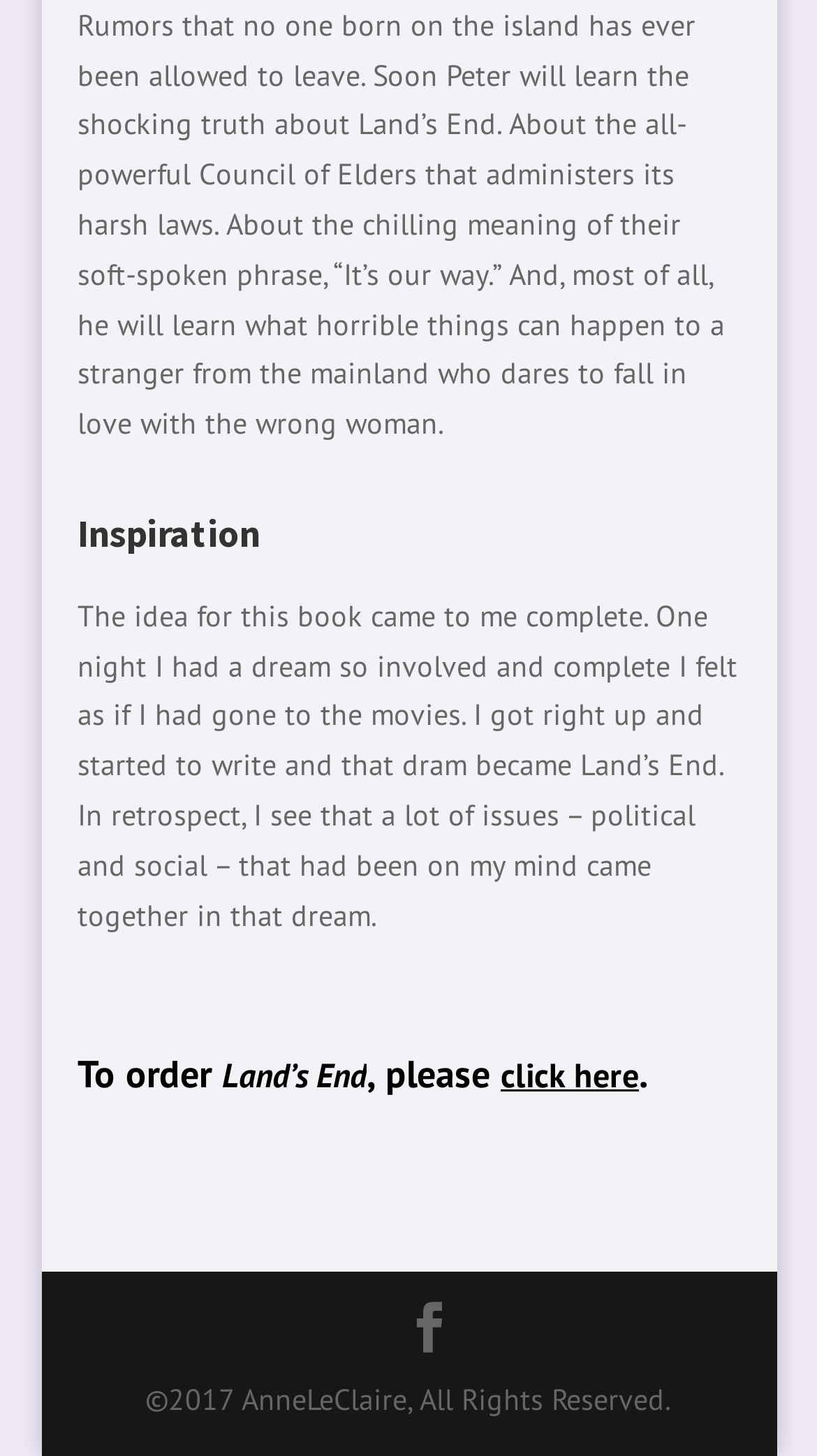What is the book inspired by?
Using the image as a reference, give an elaborate response to the question.

According to the text on the webpage, the idea for the book came to the author in a dream, which is described as 'so involved and complete' that it felt like going to the movies.